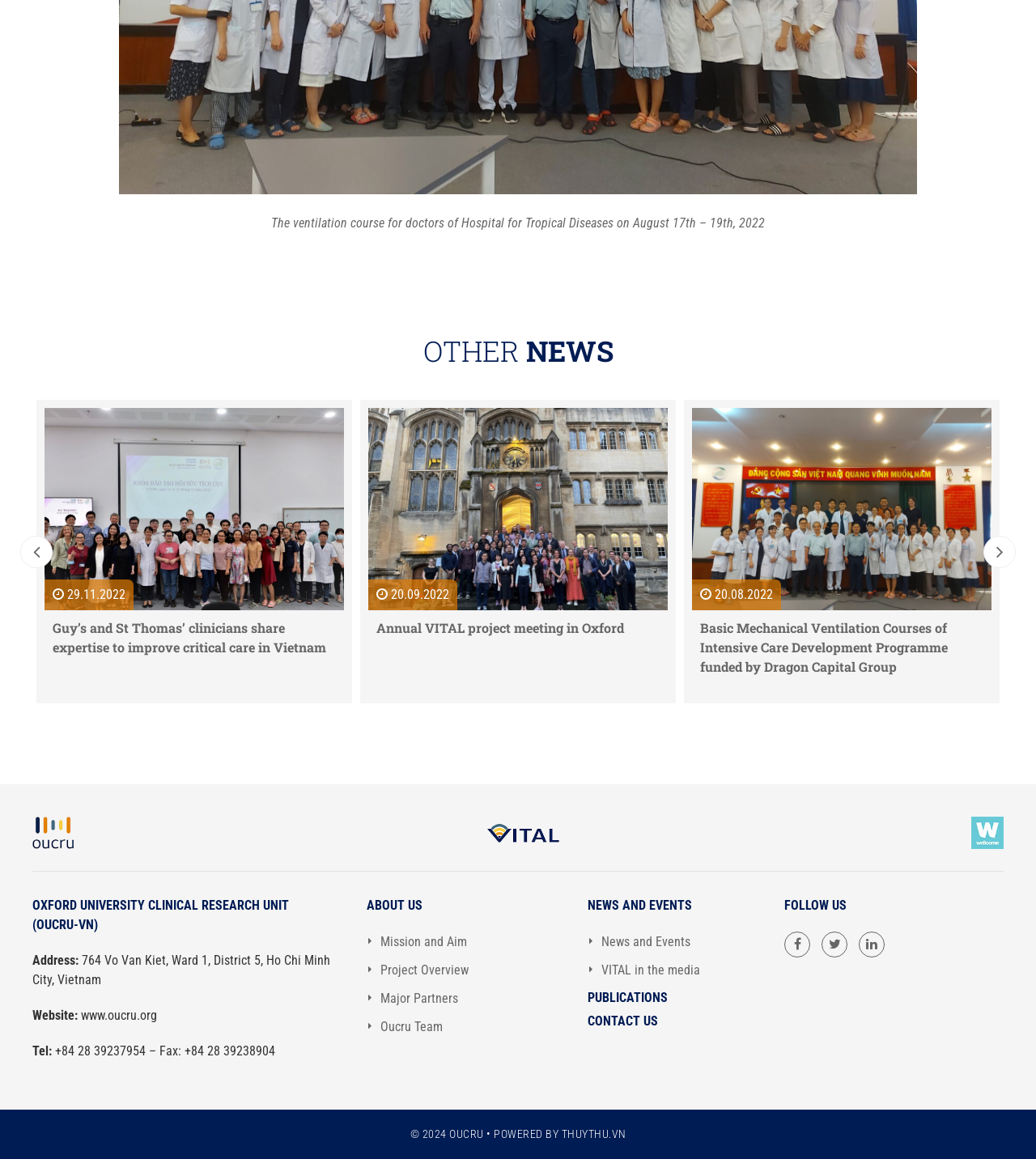Please locate the bounding box coordinates of the element's region that needs to be clicked to follow the instruction: "Click the 'OTHER NEWS' heading". The bounding box coordinates should be provided as four float numbers between 0 and 1, i.e., [left, top, right, bottom].

[0.031, 0.288, 0.969, 0.317]